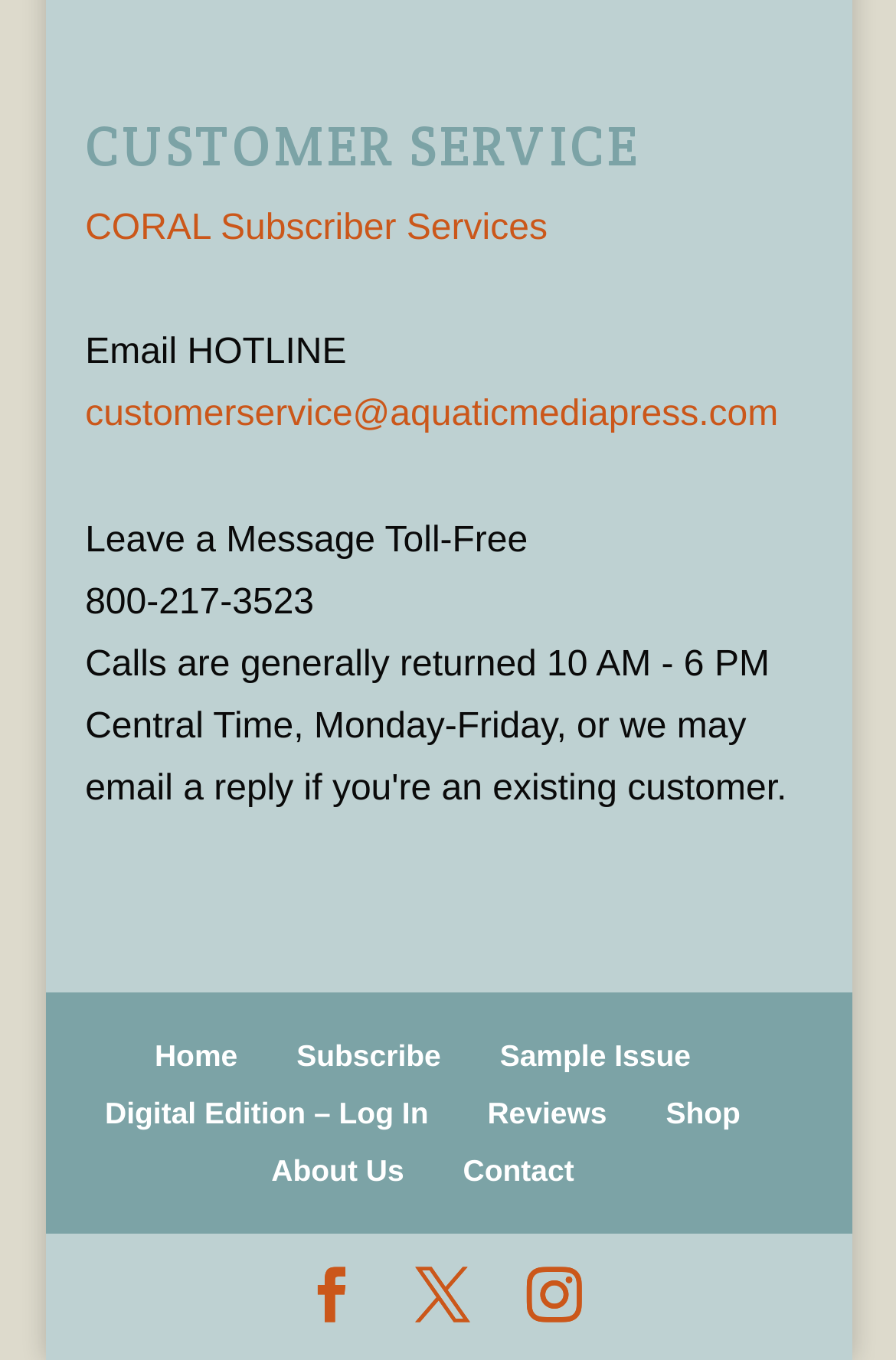Kindly determine the bounding box coordinates of the area that needs to be clicked to fulfill this instruction: "Explore key market drivers".

None